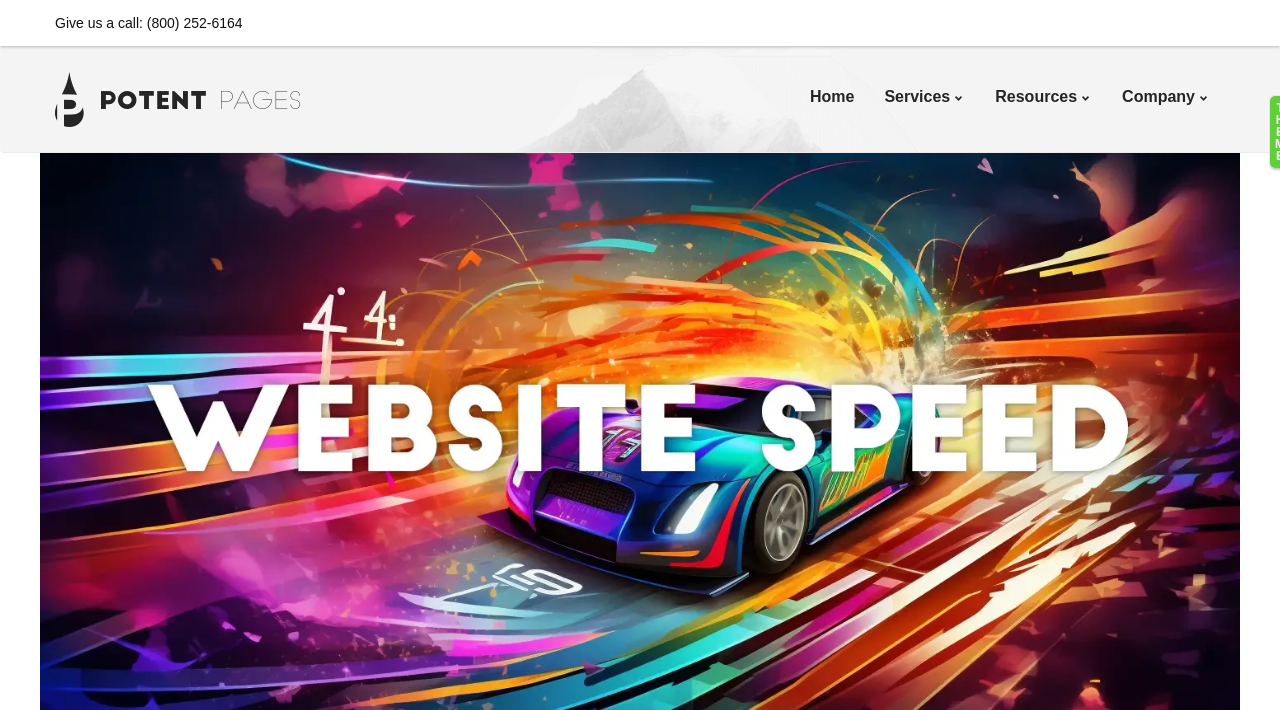What is the text above the phone number?
Based on the screenshot, respond with a single word or phrase.

Give us a call: